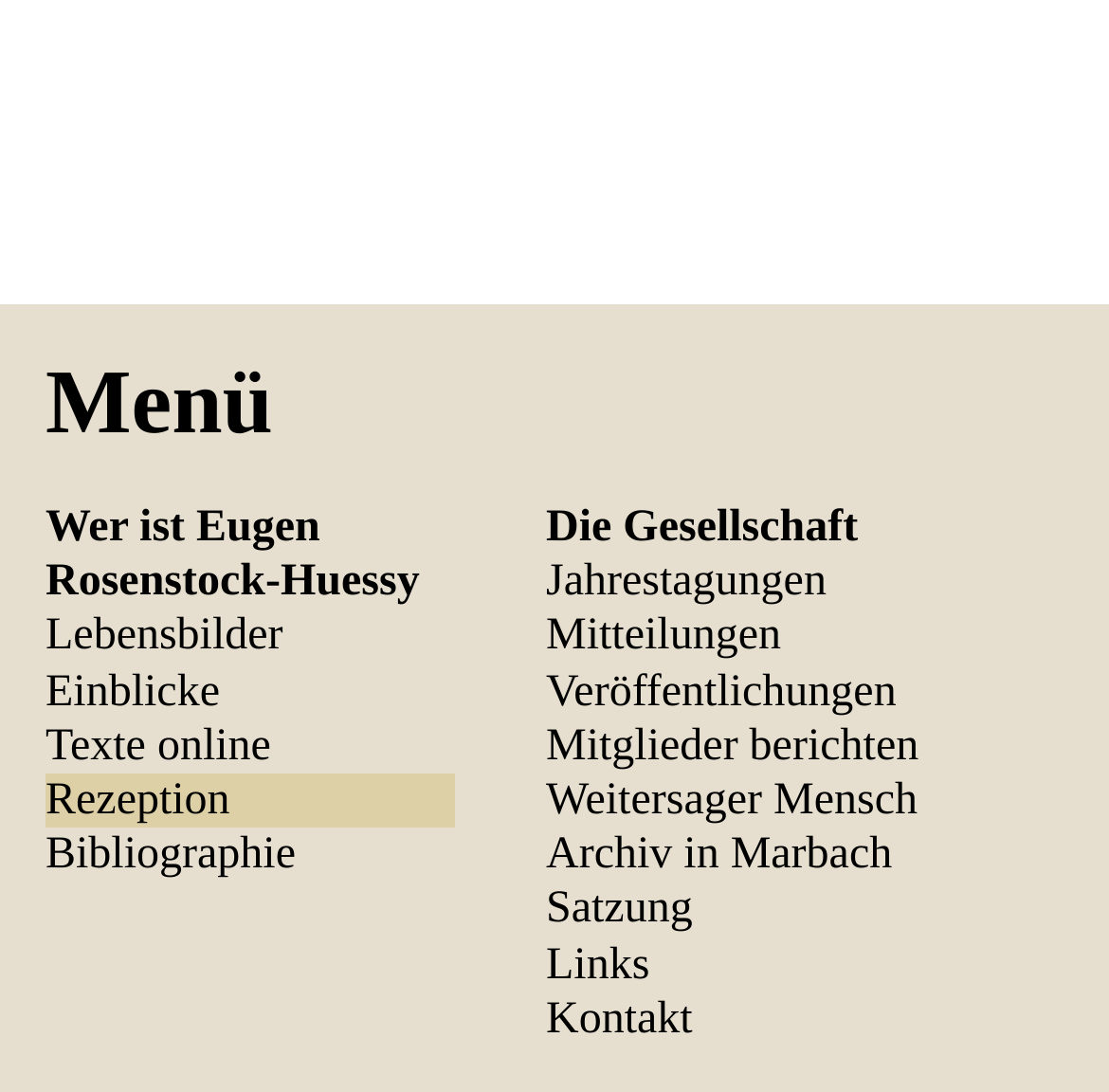Please identify the bounding box coordinates of the clickable area that will fulfill the following instruction: "View information about Eugen Rosenstock-Huessy". The coordinates should be in the format of four float numbers between 0 and 1, i.e., [left, top, right, bottom].

[0.041, 0.458, 0.41, 0.558]